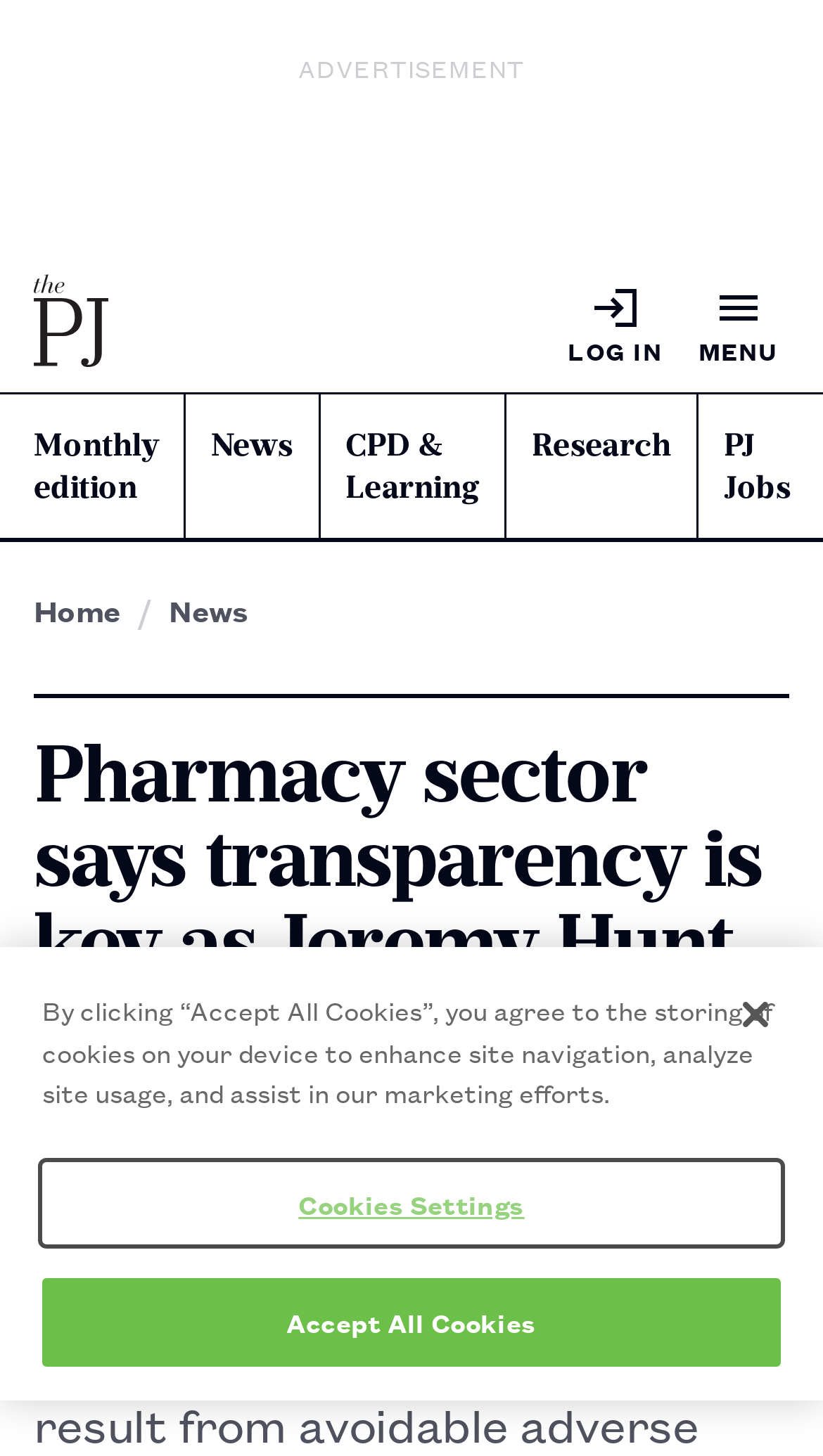Can you pinpoint the bounding box coordinates for the clickable element required for this instruction: "Log in"? The coordinates should be four float numbers between 0 and 1, i.e., [left, top, right, bottom].

[0.68, 0.188, 0.815, 0.258]